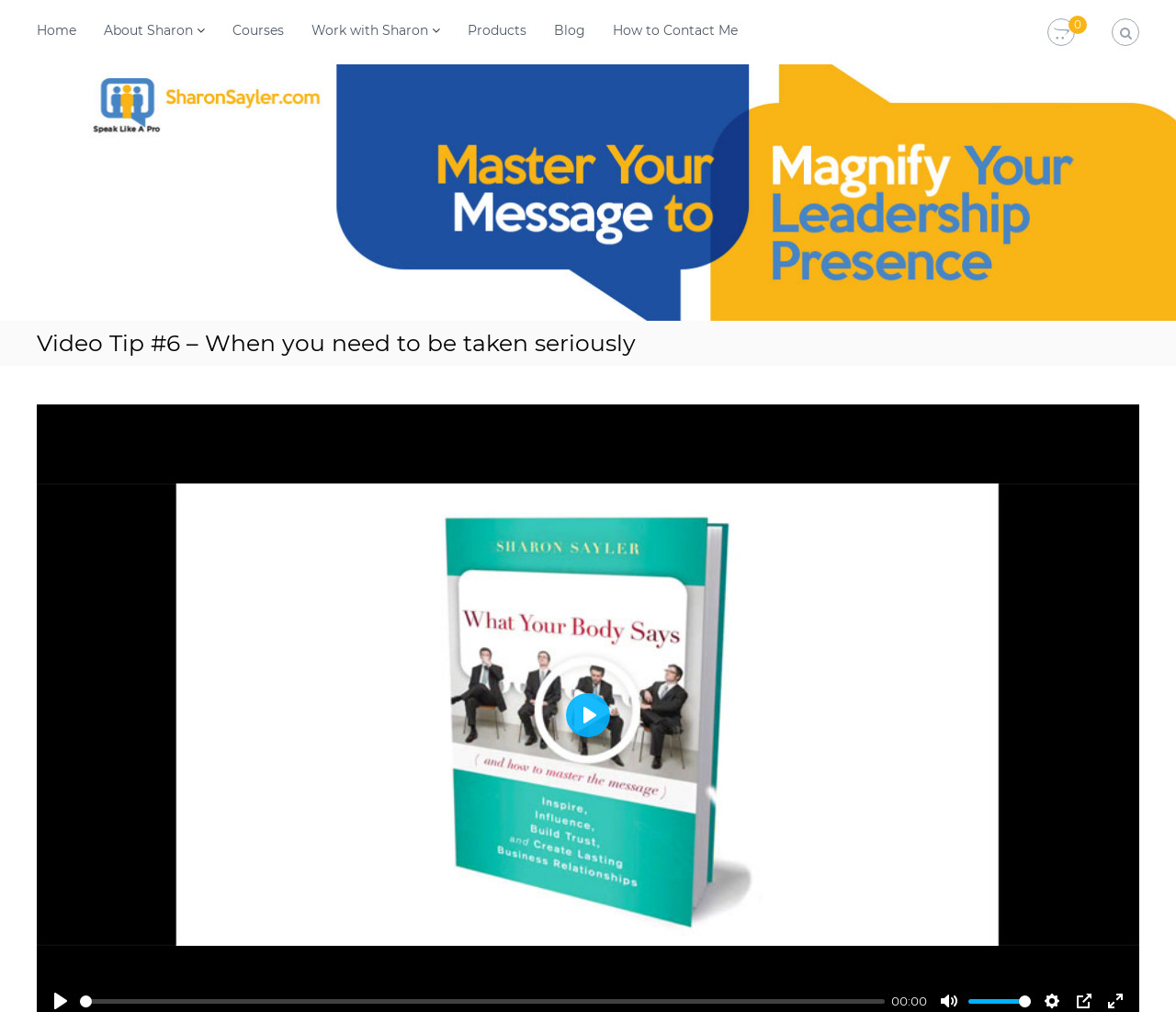Please identify the coordinates of the bounding box that should be clicked to fulfill this instruction: "Visit Instagram".

None